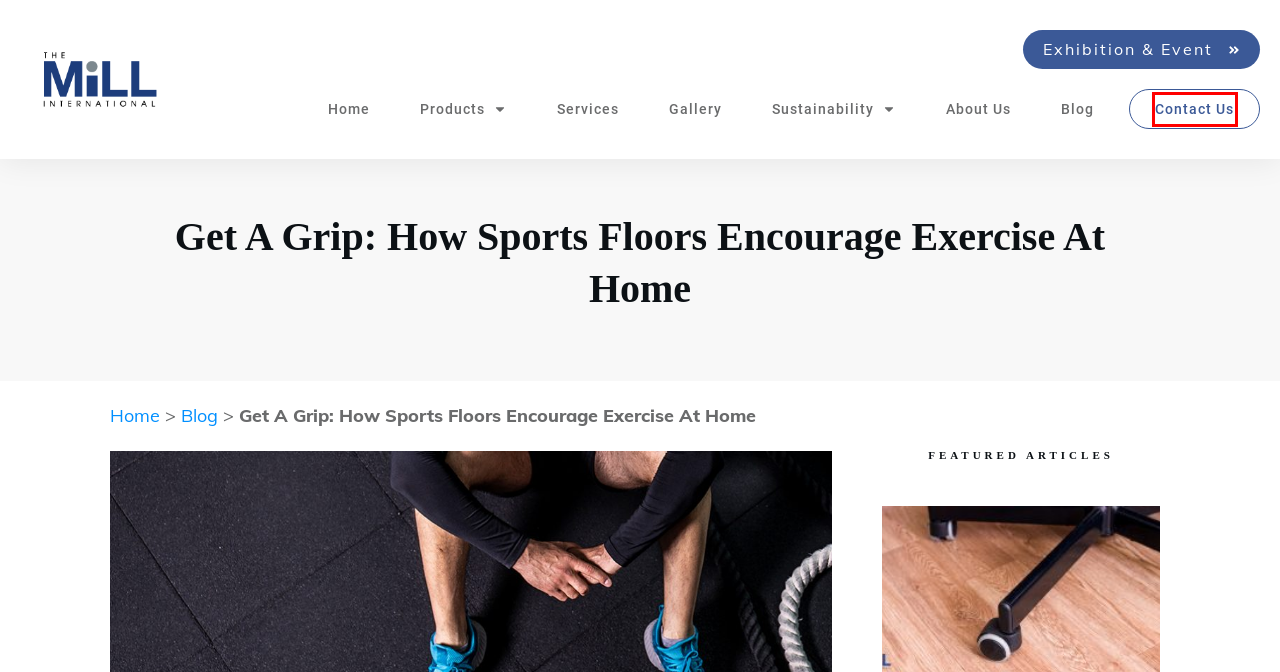You have been given a screenshot of a webpage, where a red bounding box surrounds a UI element. Identify the best matching webpage description for the page that loads after the element in the bounding box is clicked. Options include:
A. Gallery | The Mill International
B. Office Carpet Tiles and More | The Mill Int’l. | Products
C. Why Install Antimicrobial Carpets for Your Upcoming Events
D. Sustainable Carpet Singapore | The Mill International
E. Read About Carpets and Suppliers | The Mill International
F. Services | Flooring Installations | The Mill International
G. Carpet Supplier in Singapore | The Mill International
H. Carpet Supplier in Singapore | The Mill Int’l. | Contact Us

H